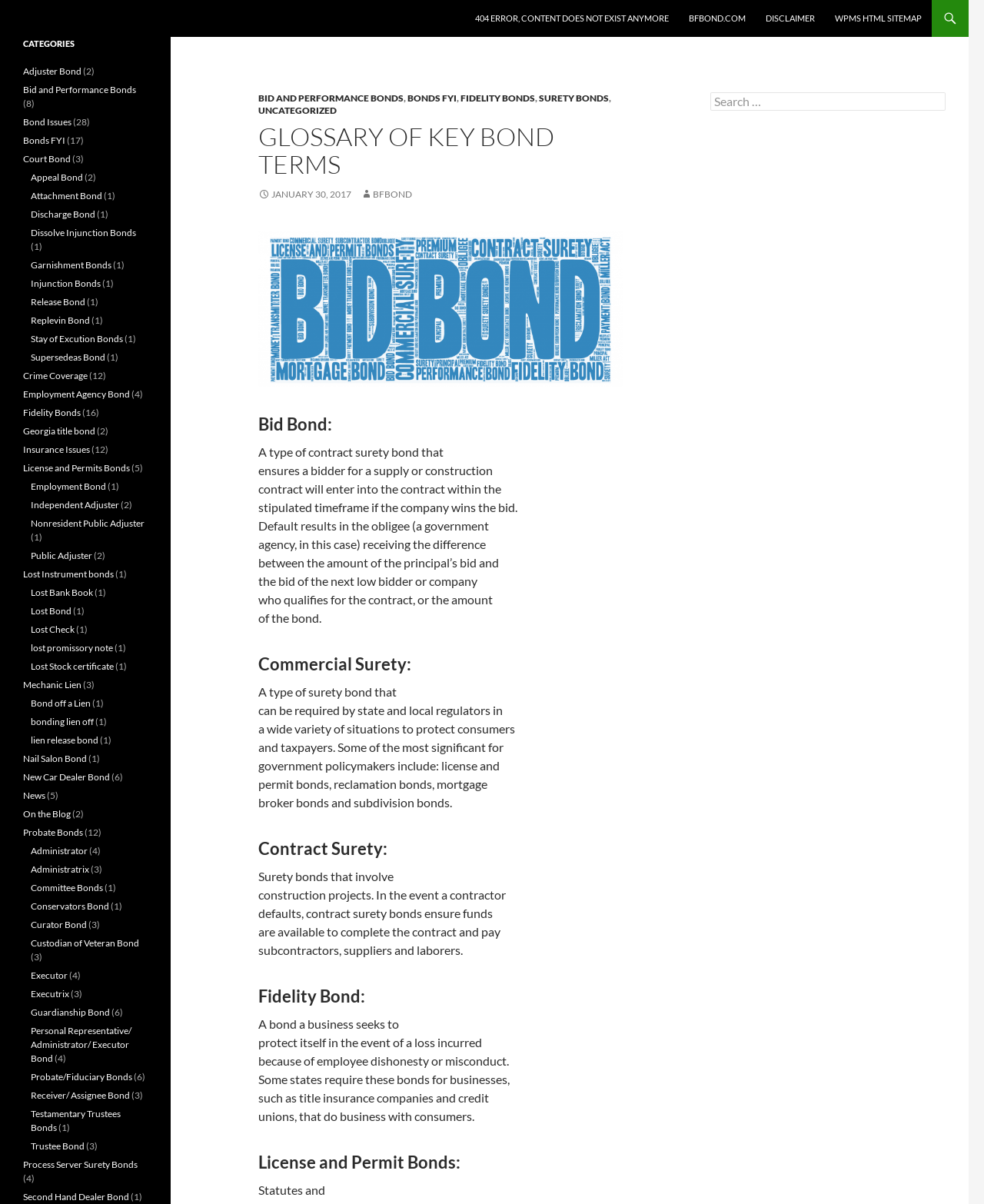Provide a thorough description of the webpage's content and layout.

This webpage is a glossary of key bond terms, with a focus on surety bonds. At the top of the page, there are four links: "404 ERROR, CONTENT DOES NOT EXIST ANYMORE", "BFBOND.COM", "DISCLAIMER", and "WPMS HTML SITEMAP". Below these links, there is a header section with links to various bond-related categories, including "BID AND PERFORMANCE BONDS", "BONDS FYI", "FIDELITY BONDS", and "SURETY BONDS".

The main content of the page is divided into sections, each with a heading that describes a specific type of bond. The sections are arranged in a vertical column, with the first section being "Bid Bond". This section explains that a bid bond is a type of contract surety bond that ensures a bidder for a supply or construction contract will enter into the contract within the stipulated timeframe if the company wins the bid.

Below the "Bid Bond" section, there are sections for "Commercial Surety", "Contract Surety", "Fidelity Bond", "License and Permit Bonds", and others. Each section provides a brief description of the corresponding type of bond.

On the right side of the page, there is a search box with a label "Search for:". Below the search box, there is a section titled "CATEGORIES" with links to various bond-related categories, including "Adjuster Bond", "Bid and Performance Bonds", "Bond Issues", and others. Each category link is accompanied by a number in parentheses, indicating the number of related articles or resources.

Overall, the webpage appears to be a comprehensive resource for learning about different types of surety bonds and their applications.